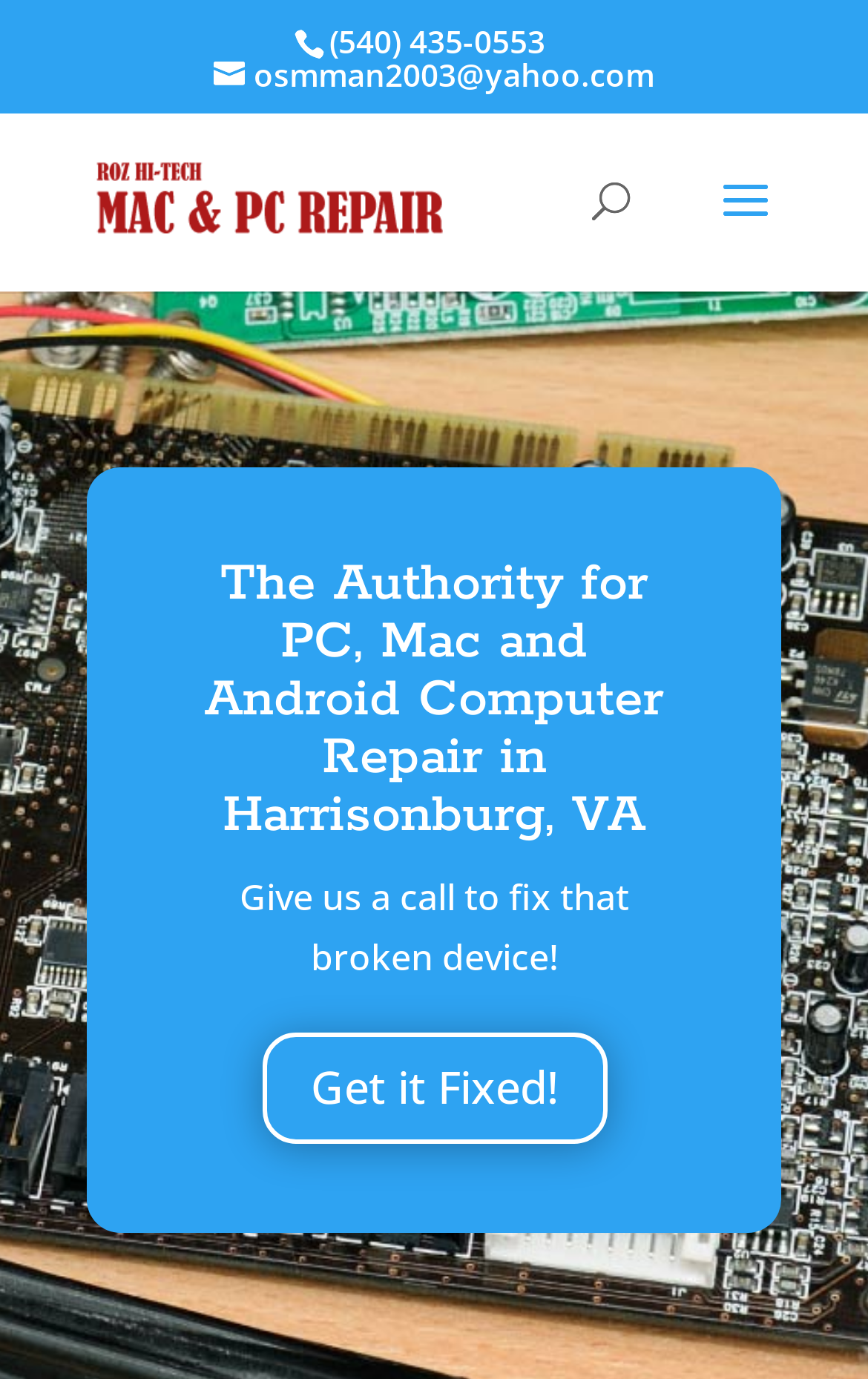Extract the main title from the webpage.

Cell Phone Repair